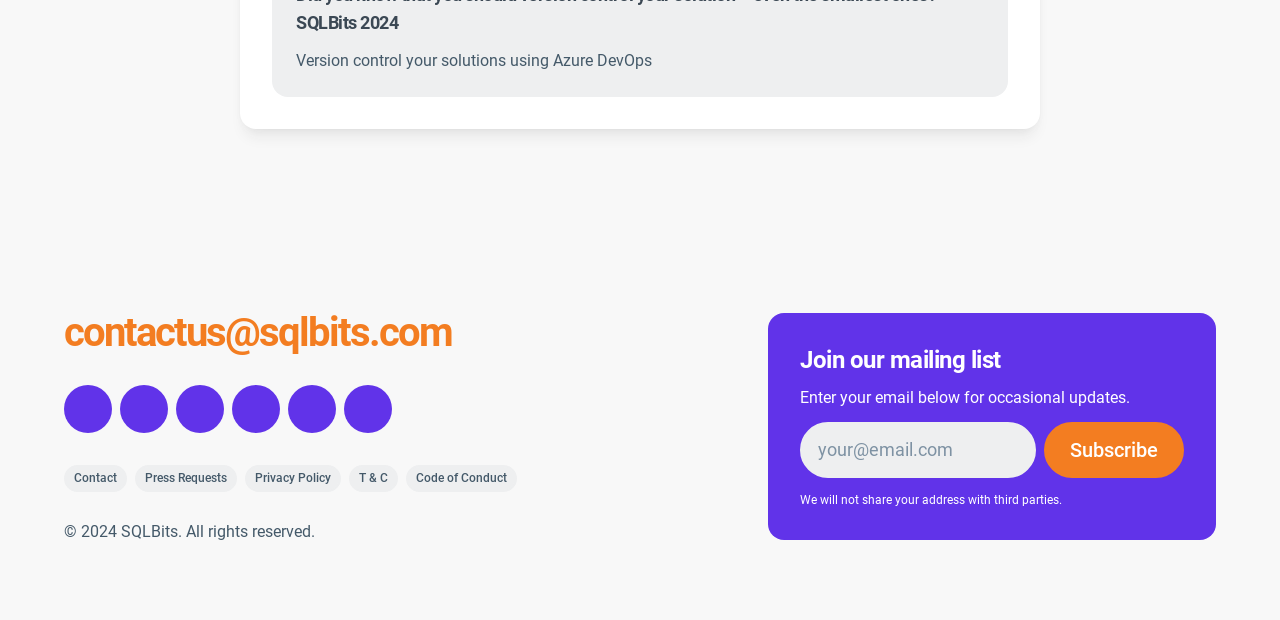How many links are there in the footer?
Based on the image, please offer an in-depth response to the question.

I counted the number of links in the footer section, which are Contact, Press Requests, Privacy Policy, T & C, and Code of Conduct.